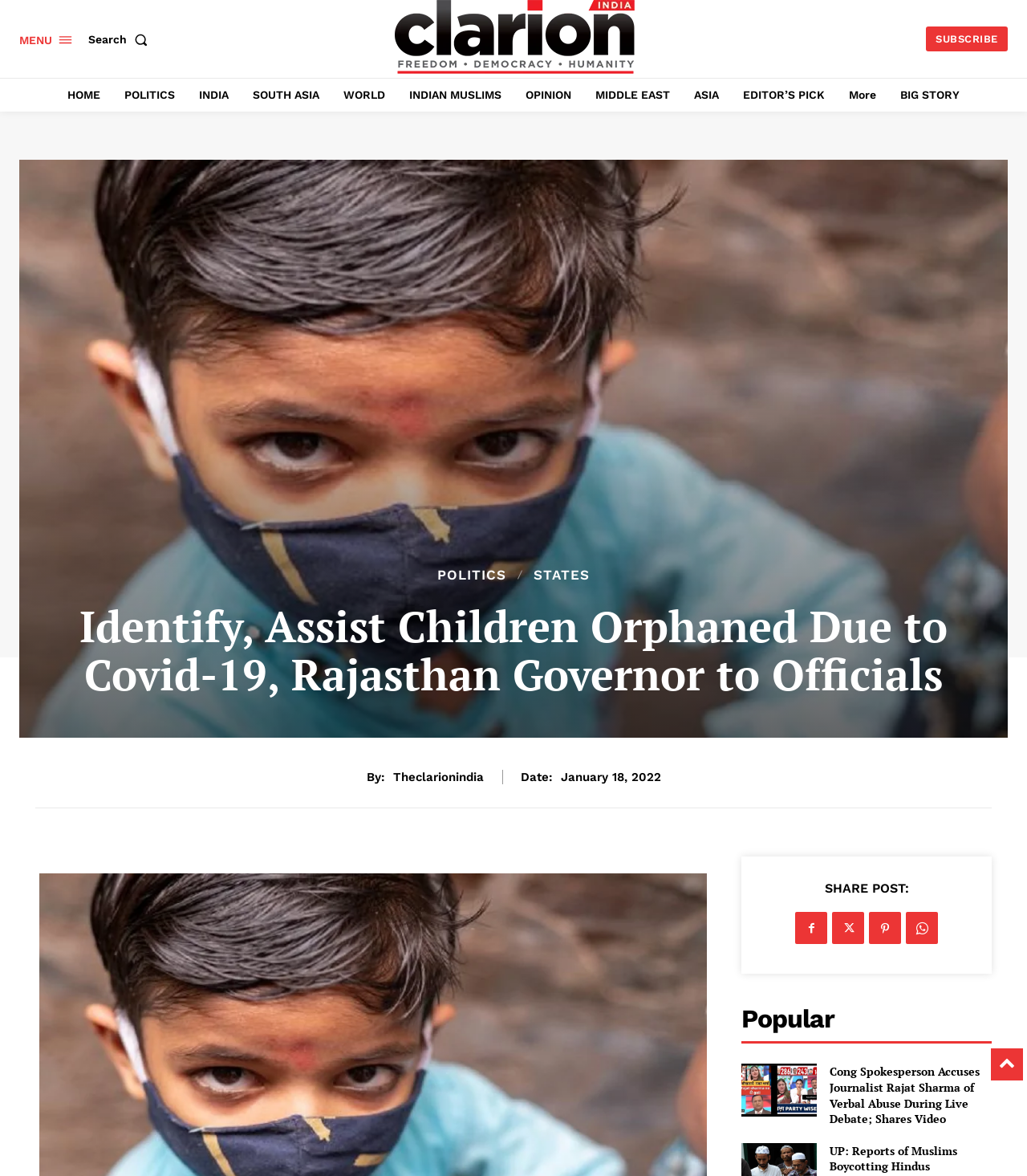Identify the bounding box coordinates of the area that should be clicked in order to complete the given instruction: "Click on the MENU button". The bounding box coordinates should be four float numbers between 0 and 1, i.e., [left, top, right, bottom].

[0.019, 0.018, 0.07, 0.048]